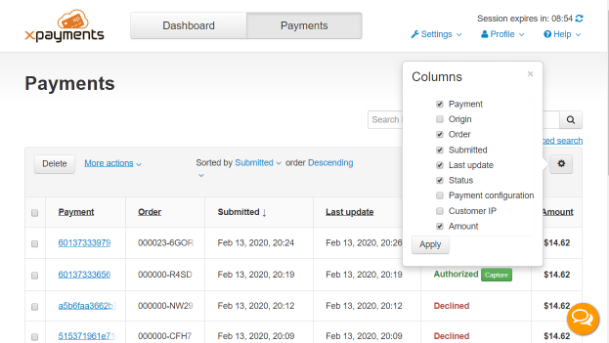Answer the question with a brief word or phrase:
What are the two statuses of payments shown?

Authorized and Declined